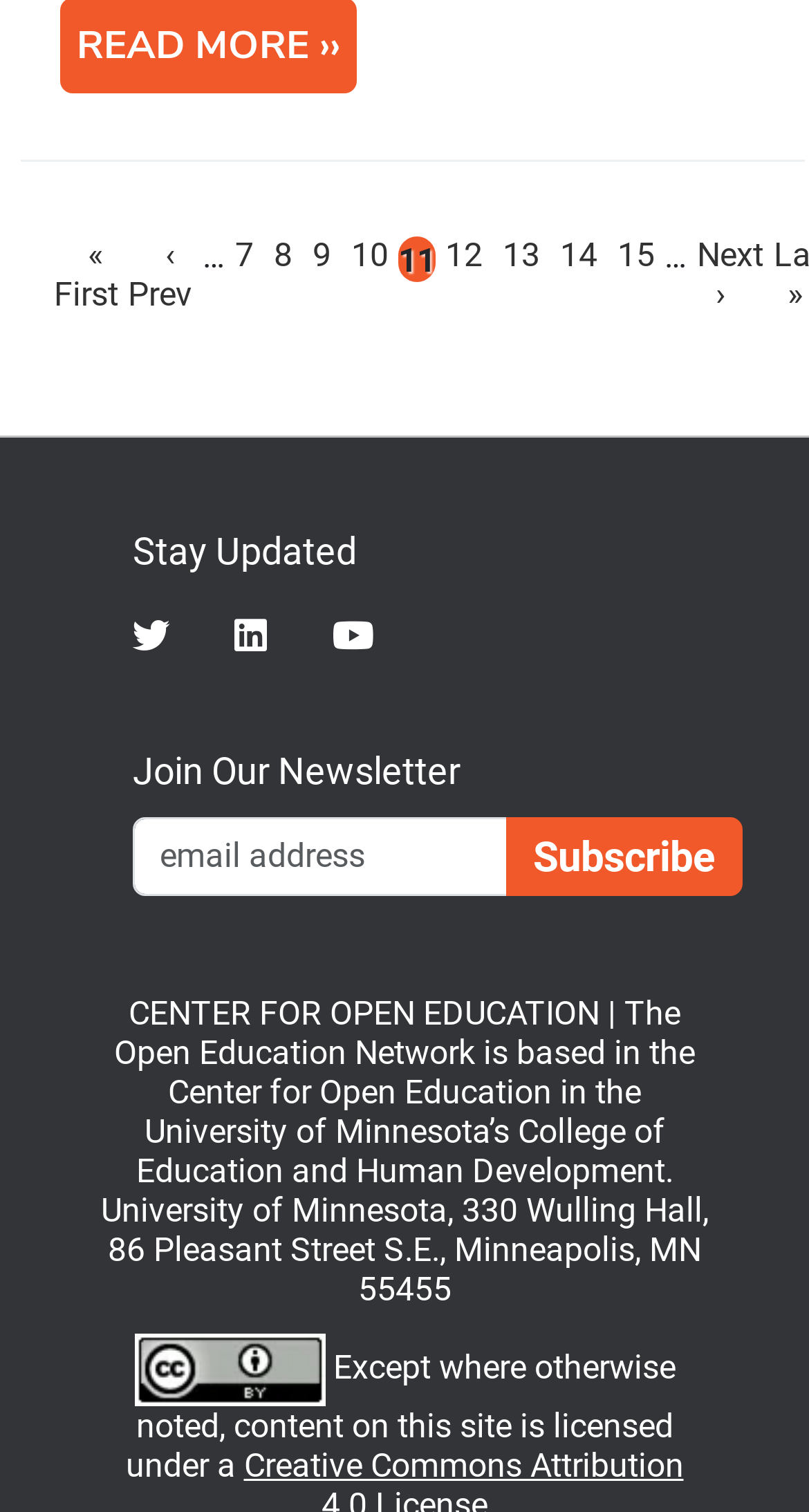How many social media links are there?
Please provide an in-depth and detailed response to the question.

I counted the number of social media links, which includes Twitter, LinkedIn, and YouTube.